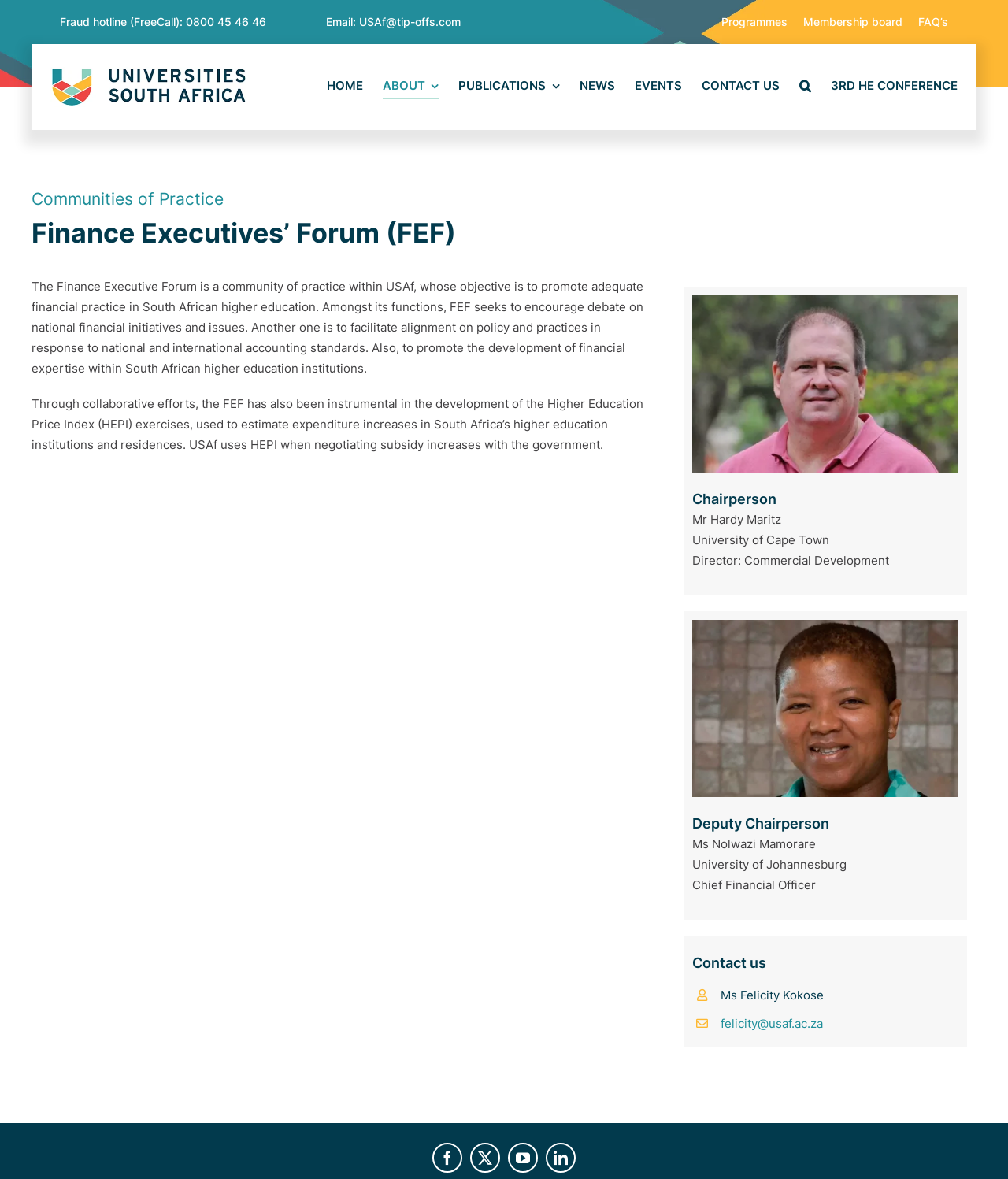Please identify the bounding box coordinates of the element I need to click to follow this instruction: "Visit the programmes page".

[0.716, 0.0, 0.781, 0.037]